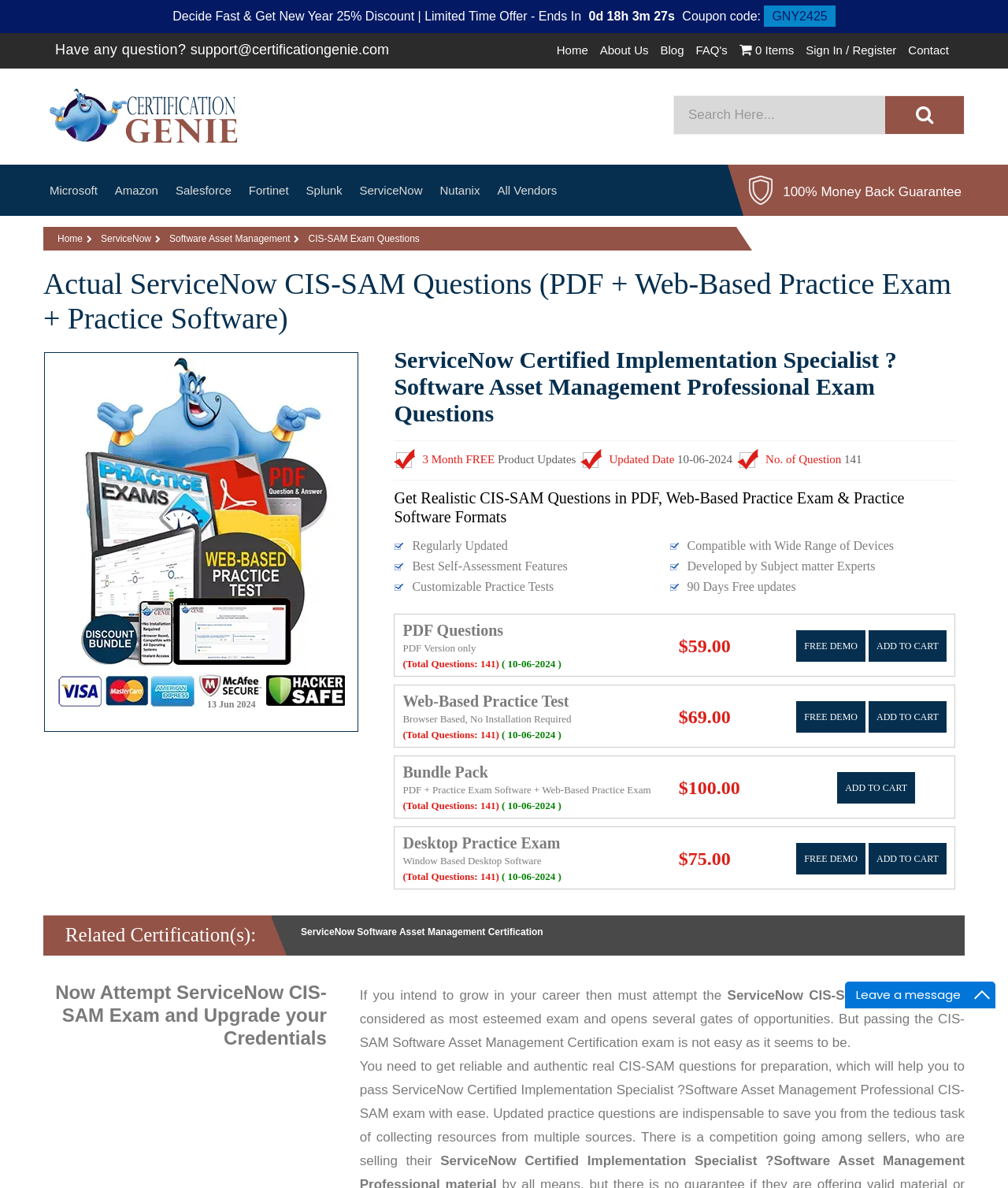Using the element description: "Add To Cart", determine the bounding box coordinates. The coordinates should be in the format [left, top, right, bottom], with values between 0 and 1.

[0.862, 0.71, 0.939, 0.736]